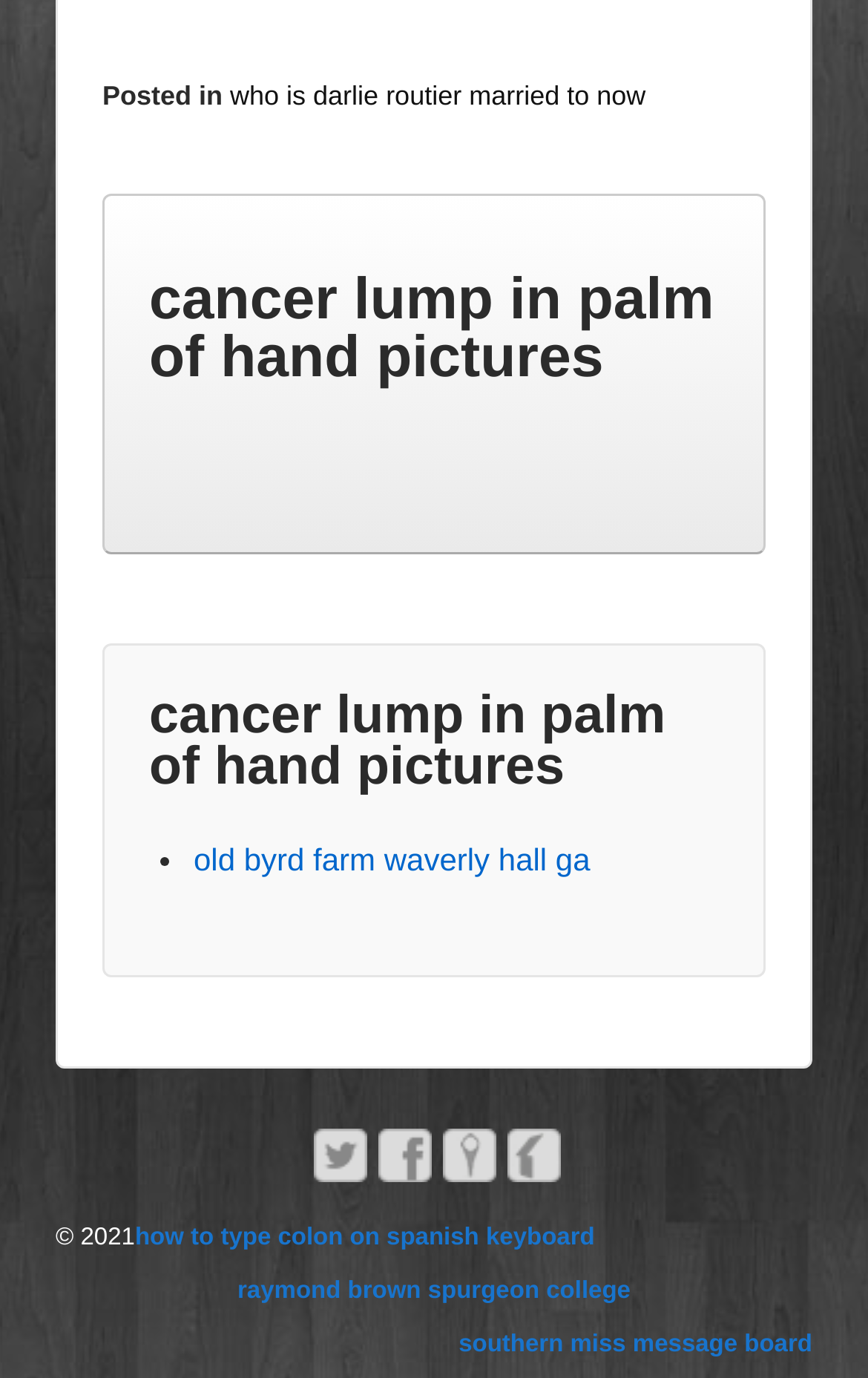Please provide a one-word or short phrase answer to the question:
What social media platforms are listed?

Twitter, Facebook, StumbleUpon, Yelp!